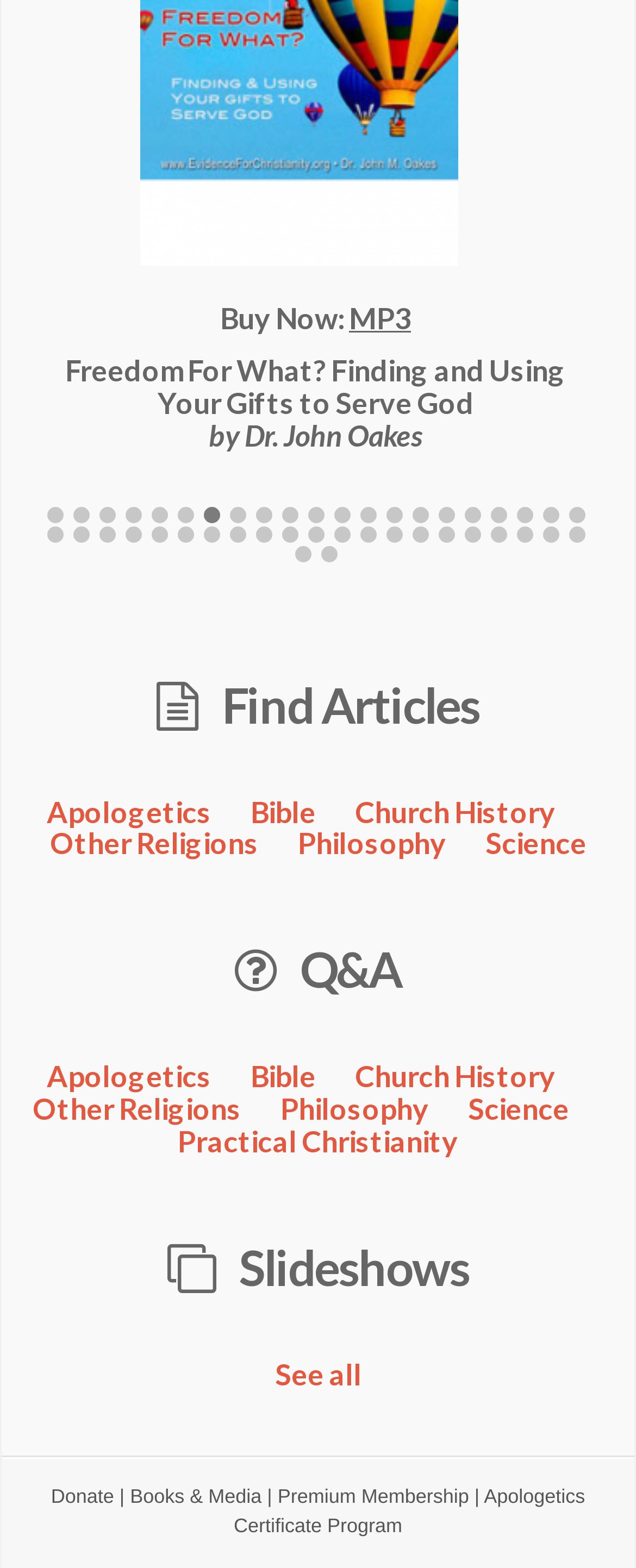Could you determine the bounding box coordinates of the clickable element to complete the instruction: "Click the 'Books & Media' link"? Provide the coordinates as four float numbers between 0 and 1, i.e., [left, top, right, bottom].

[0.204, 0.947, 0.411, 0.962]